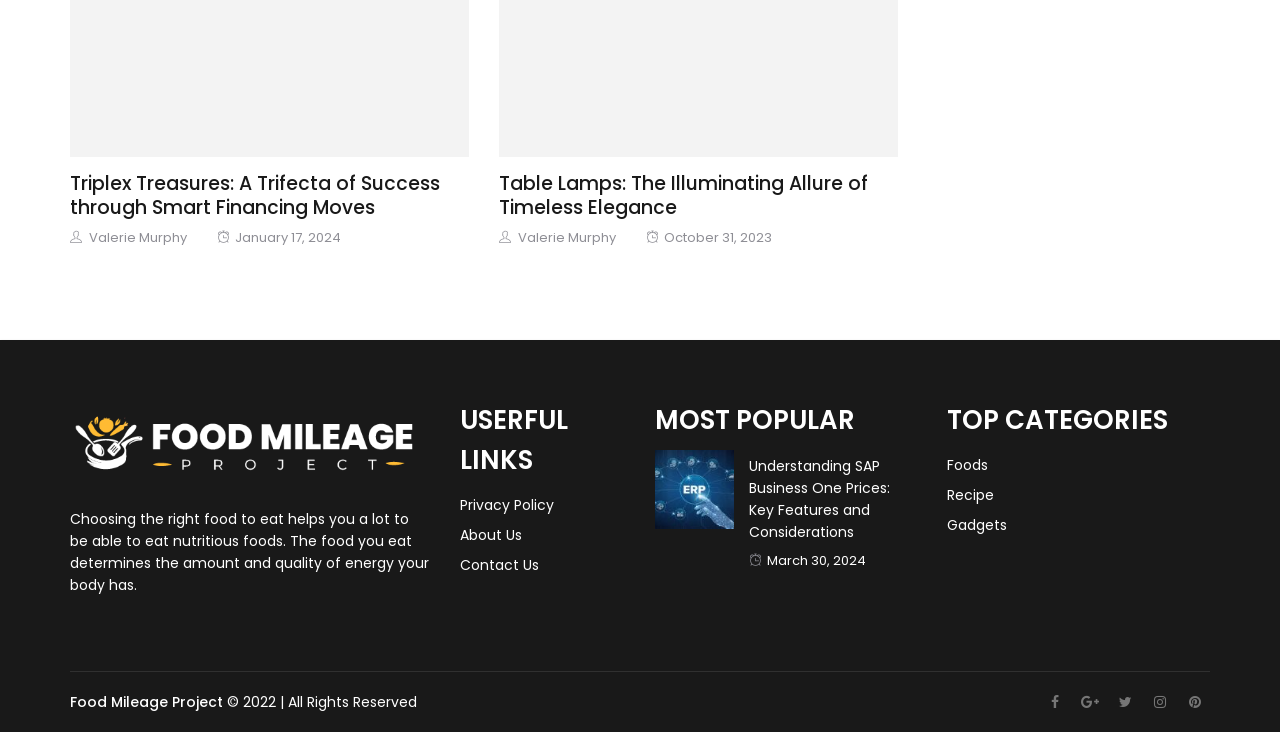What is the copyright year of the website?
Using the image, provide a detailed and thorough answer to the question.

I found the copyright year by looking at the static text '© 2022 | All Rights Reserved' which is located at the bottom of the webpage.